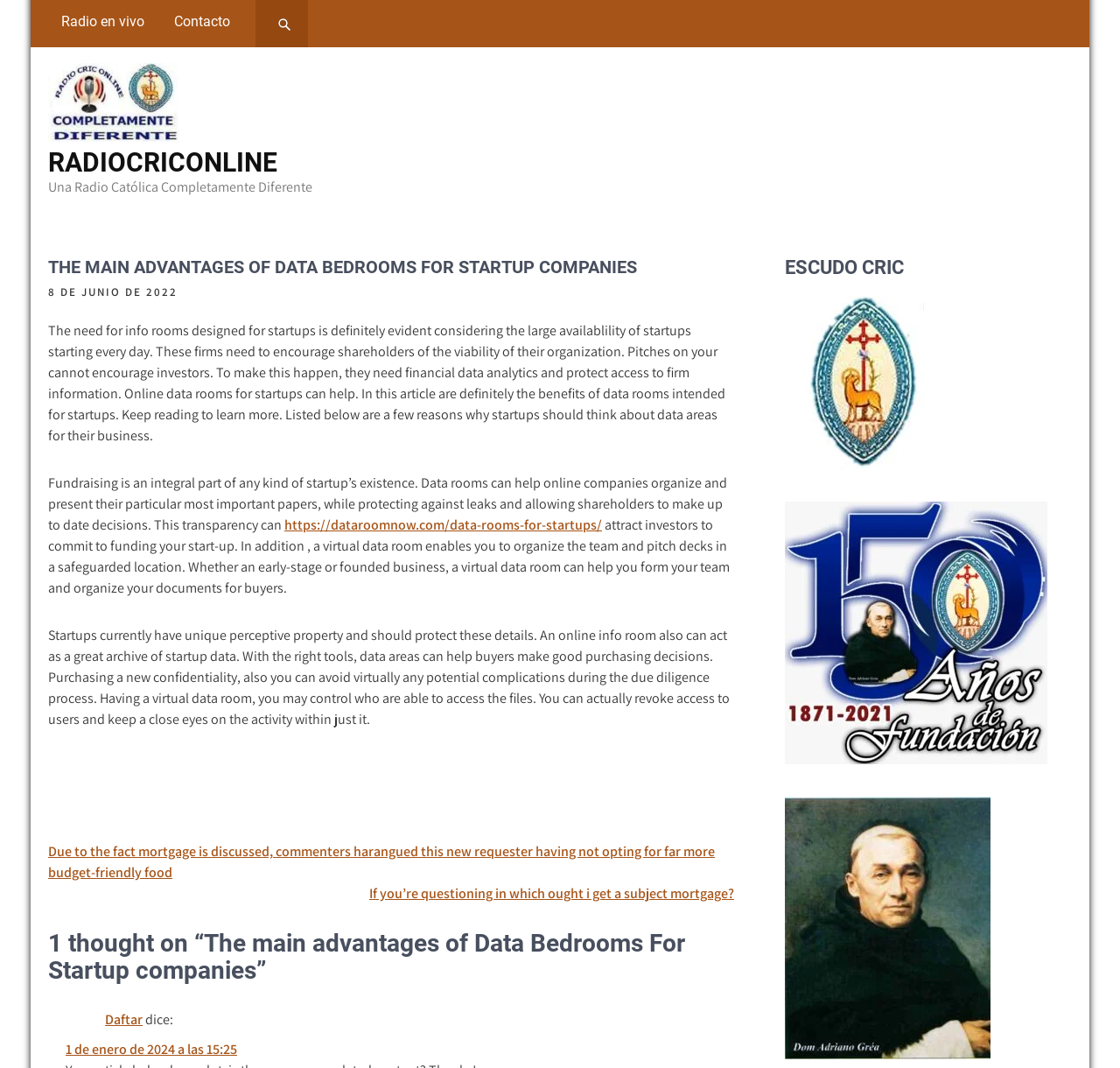What is the purpose of a virtual data room?
Please elaborate on the answer to the question with detailed information.

According to the webpage content, 'Data rooms can help online companies organize and present their particular most important papers, while protecting against leaks and allowing shareholders to make up to date decisions.' This implies that one of the main purposes of a virtual data room is to organize and present documents.